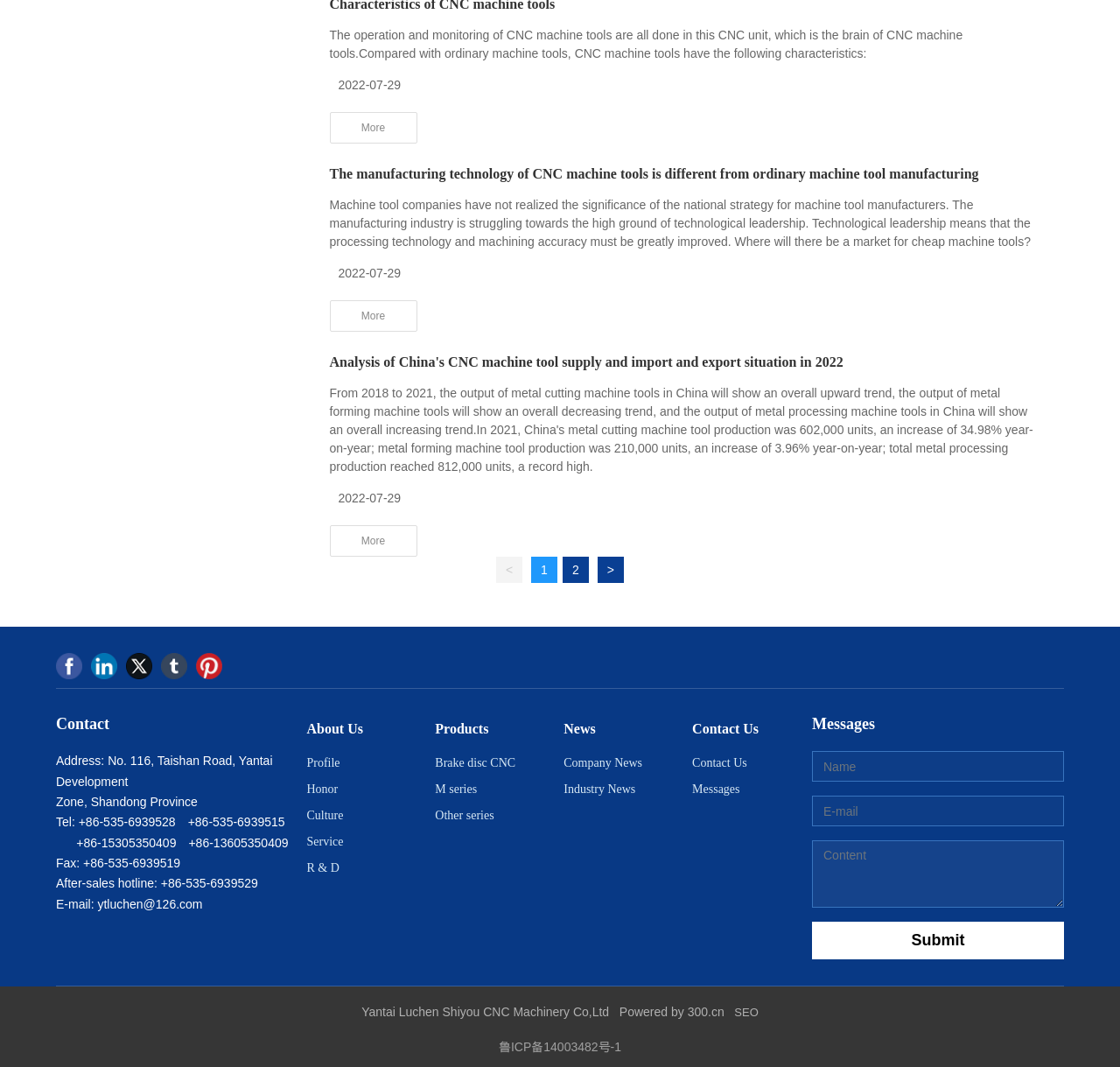Determine the bounding box coordinates of the clickable element to achieve the following action: 'View the company profile'. Provide the coordinates as four float values between 0 and 1, formatted as [left, top, right, bottom].

[0.274, 0.718, 0.373, 0.743]